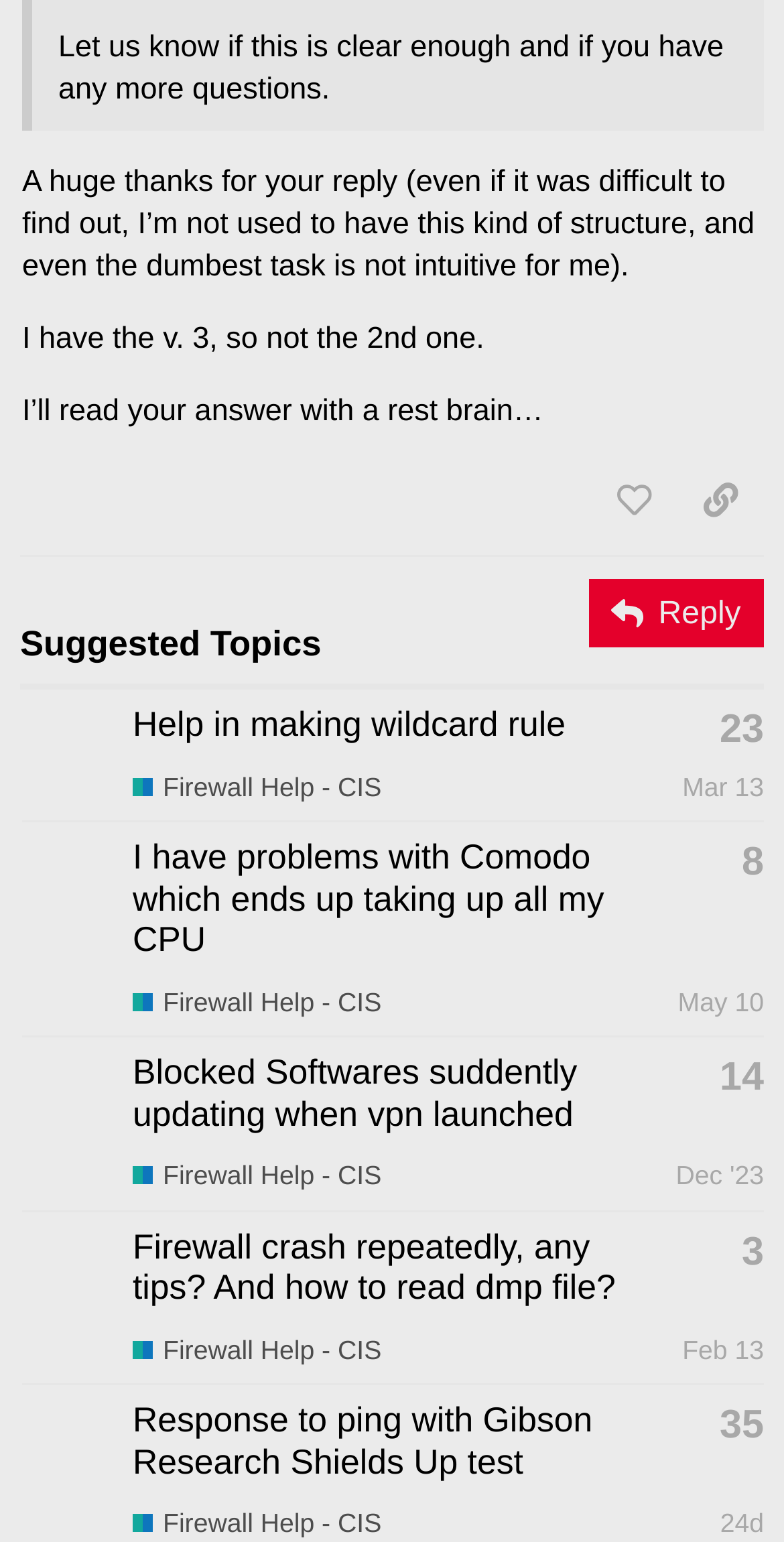Identify the bounding box coordinates of the area that should be clicked in order to complete the given instruction: "Share a link to this post". The bounding box coordinates should be four float numbers between 0 and 1, i.e., [left, top, right, bottom].

[0.864, 0.299, 0.974, 0.349]